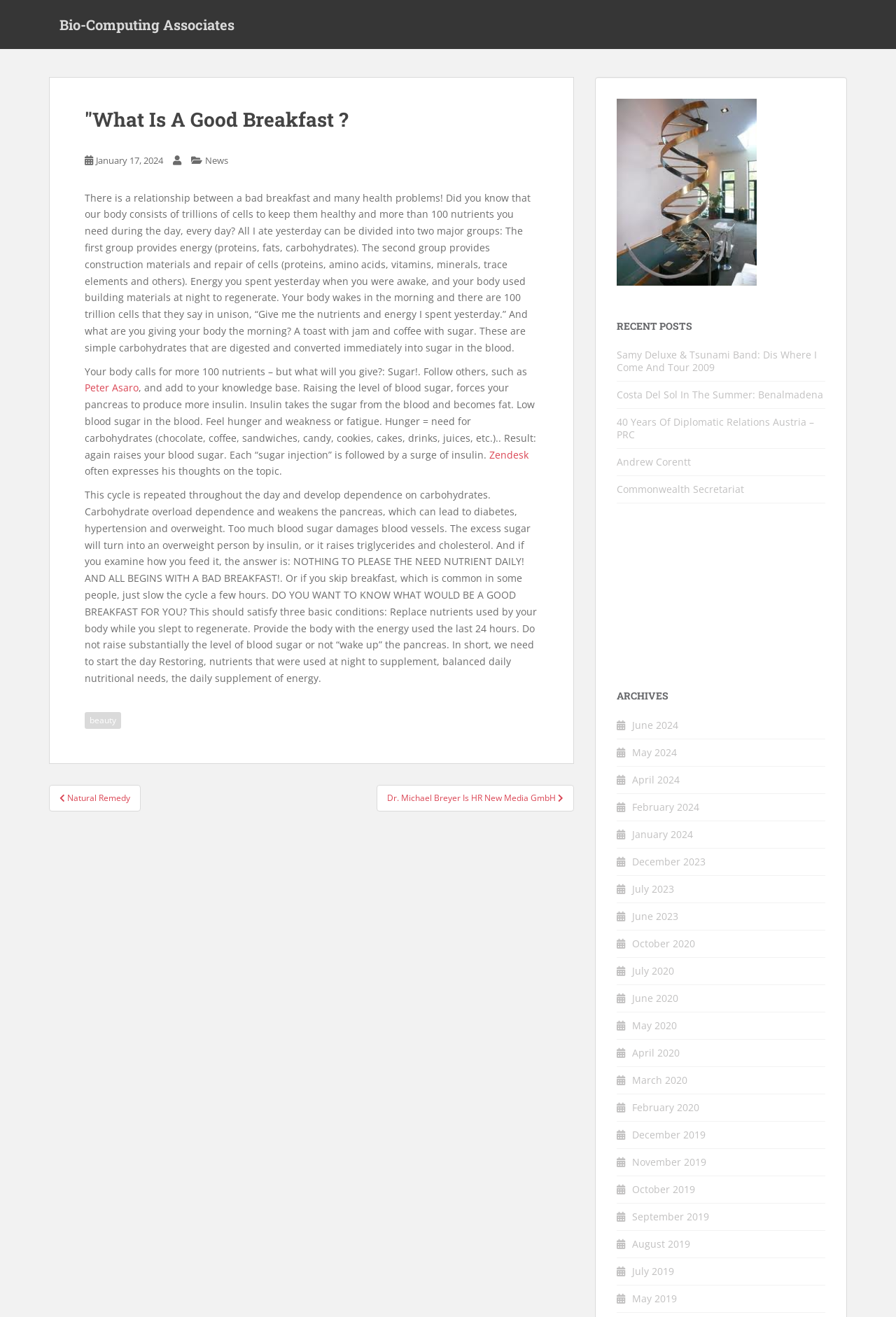Who is mentioned as expressing thoughts on the topic?
Could you give a comprehensive explanation in response to this question?

The article mentions Peter Asaro as someone who often expresses his thoughts on the topic of breakfast and its relationship to health problems.